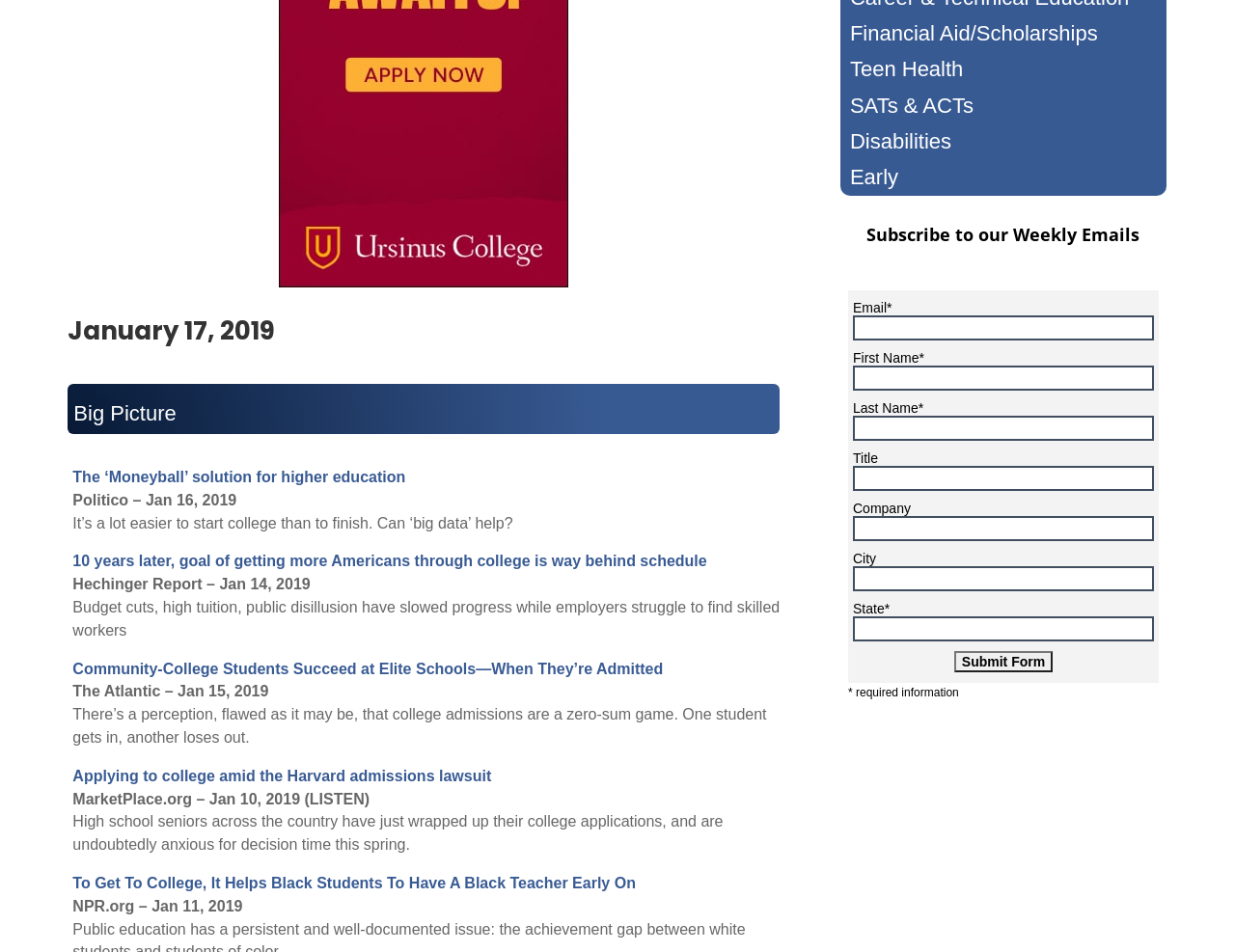Based on the element description, predict the bounding box coordinates (top-left x, top-left y, bottom-right x, bottom-right y) for the UI element in the screenshot: Early

[0.688, 0.174, 0.727, 0.199]